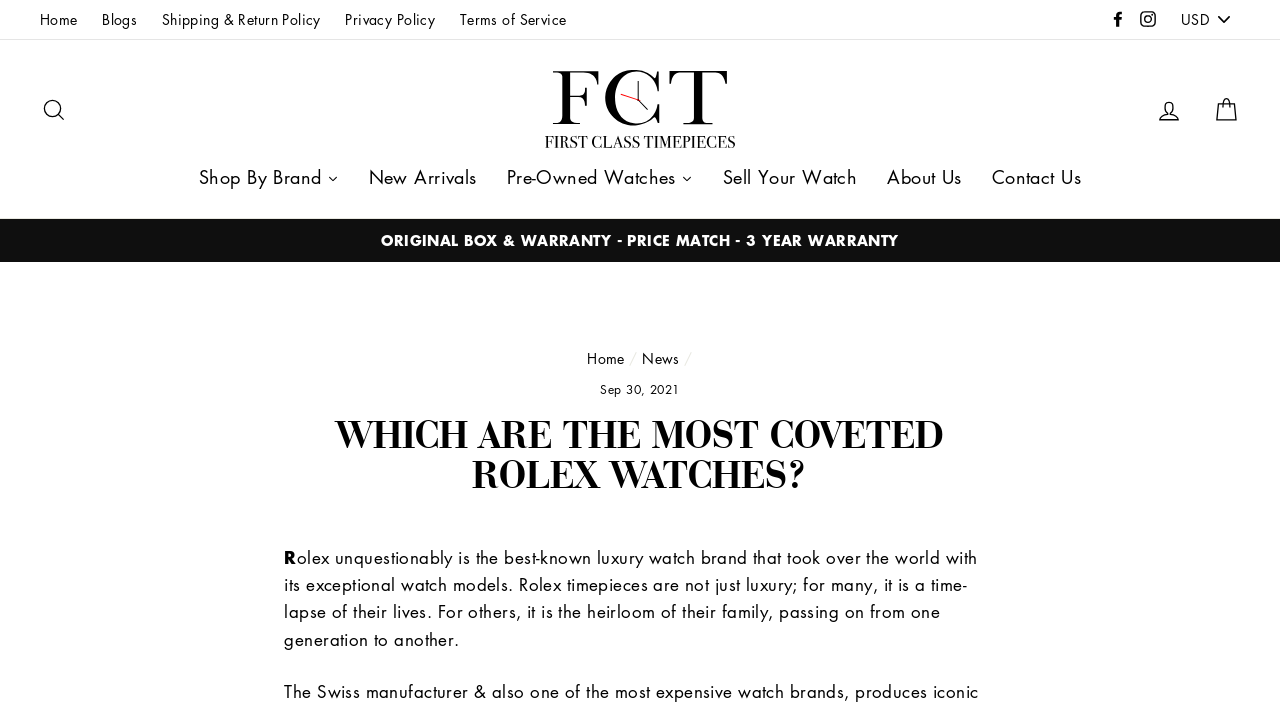Find the bounding box coordinates for the area that must be clicked to perform this action: "Log in to your account".

[0.893, 0.121, 0.933, 0.186]